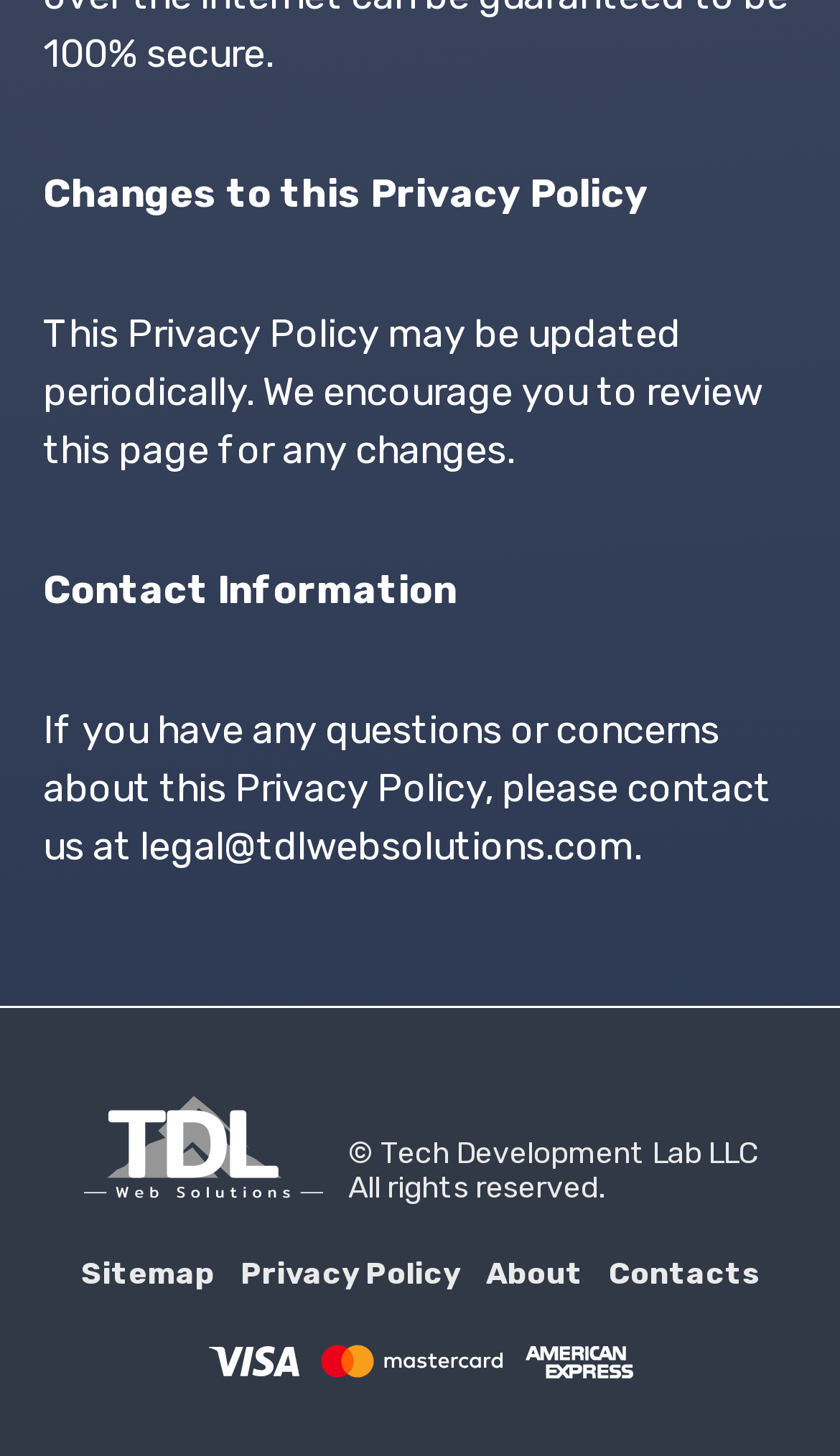What is the relationship between the 'About' and 'Contacts' links?
We need a detailed and exhaustive answer to the question. Please elaborate.

The webpage contains two links, 'About' and 'Contacts', which are placed together. The 'Contacts' link is also a sub-link of the 'About' link, suggesting that they are related and provide information about the organization.